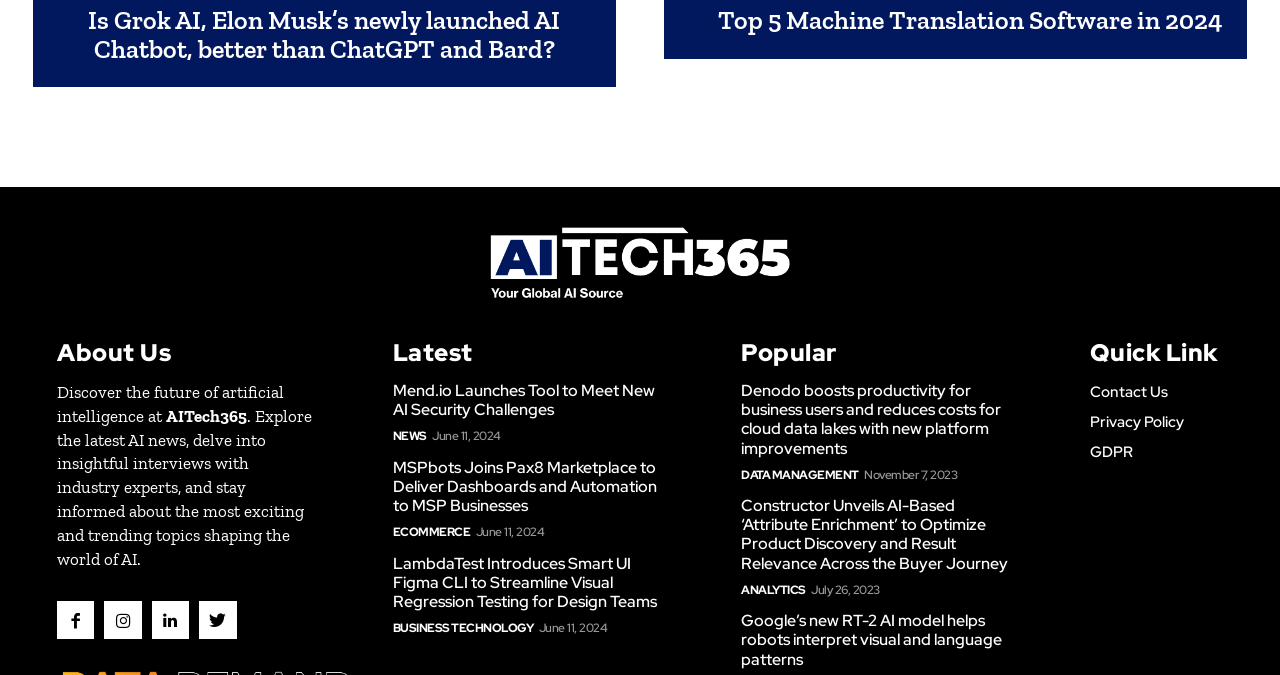Please determine the bounding box coordinates of the element to click on in order to accomplish the following task: "Explore the 'Popular' section". Ensure the coordinates are four float numbers ranging from 0 to 1, i.e., [left, top, right, bottom].

[0.579, 0.502, 0.654, 0.545]